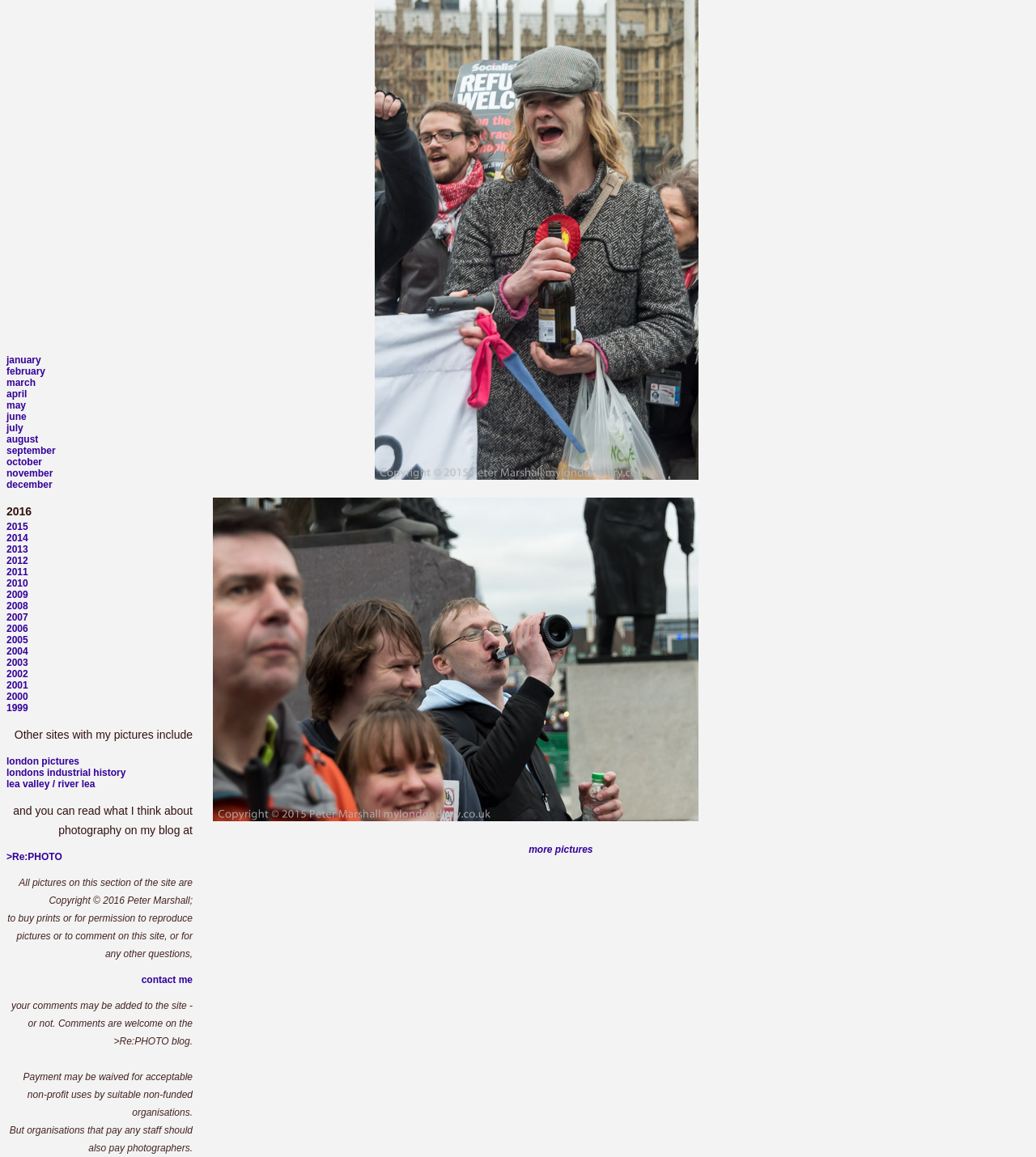Using the element description: "lea valley / river lea", determine the bounding box coordinates. The coordinates should be in the format [left, top, right, bottom], with values between 0 and 1.

[0.006, 0.673, 0.092, 0.683]